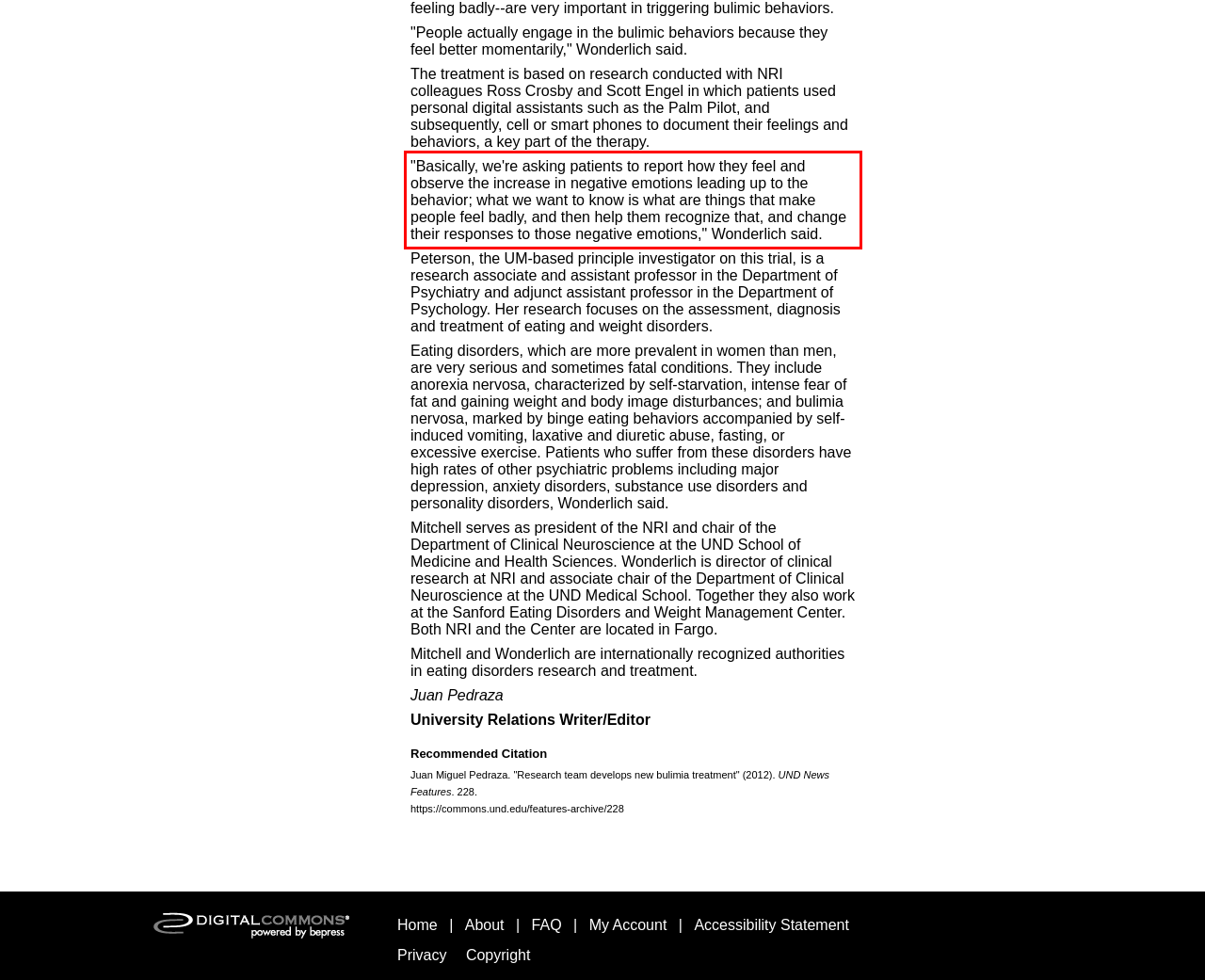Extract and provide the text found inside the red rectangle in the screenshot of the webpage.

"Basically, we're asking patients to report how they feel and observe the increase in negative emotions leading up to the behavior; what we want to know is what are things that make people feel badly, and then help them recognize that, and change their responses to those negative emotions," Wonderlich said.